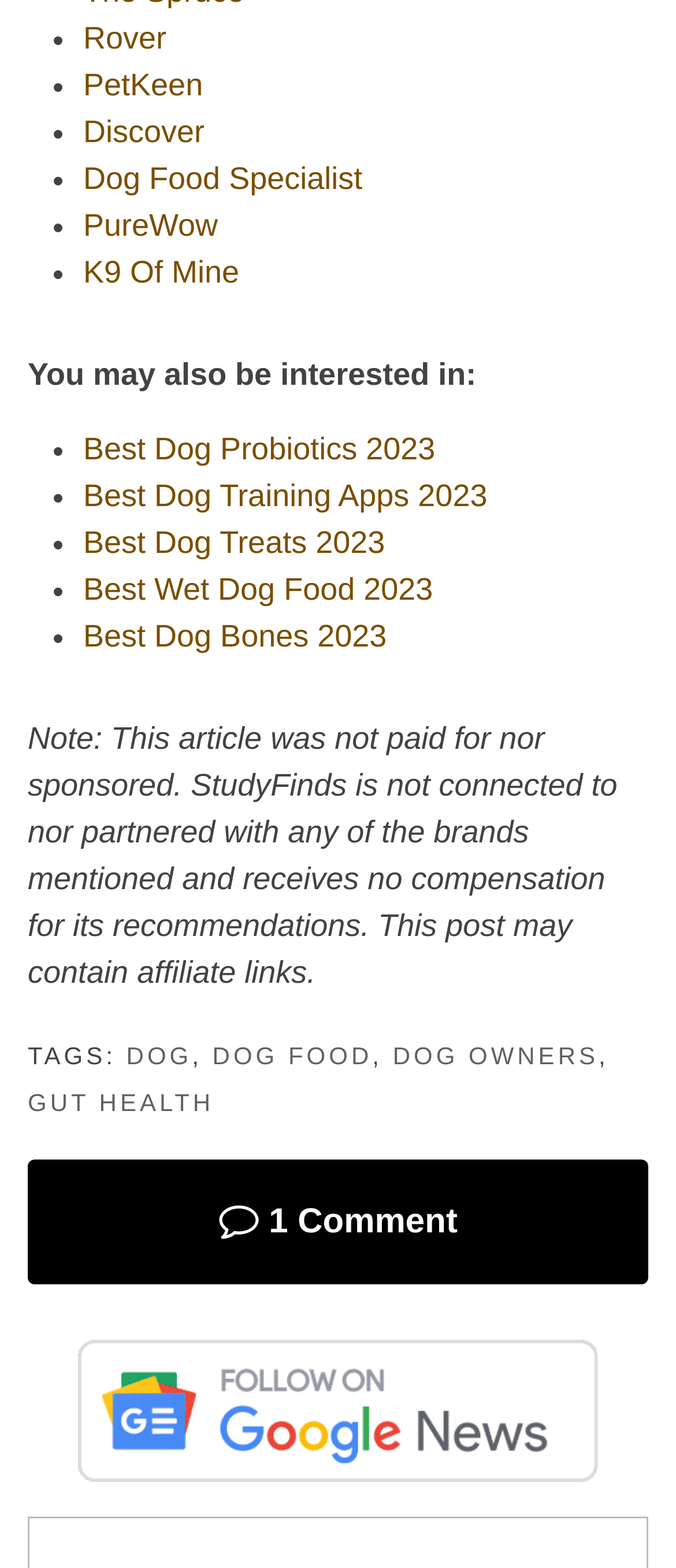Using the element description: "Dog Food Specialist", determine the bounding box coordinates. The coordinates should be in the format [left, top, right, bottom], with values between 0 and 1.

[0.123, 0.102, 0.536, 0.124]